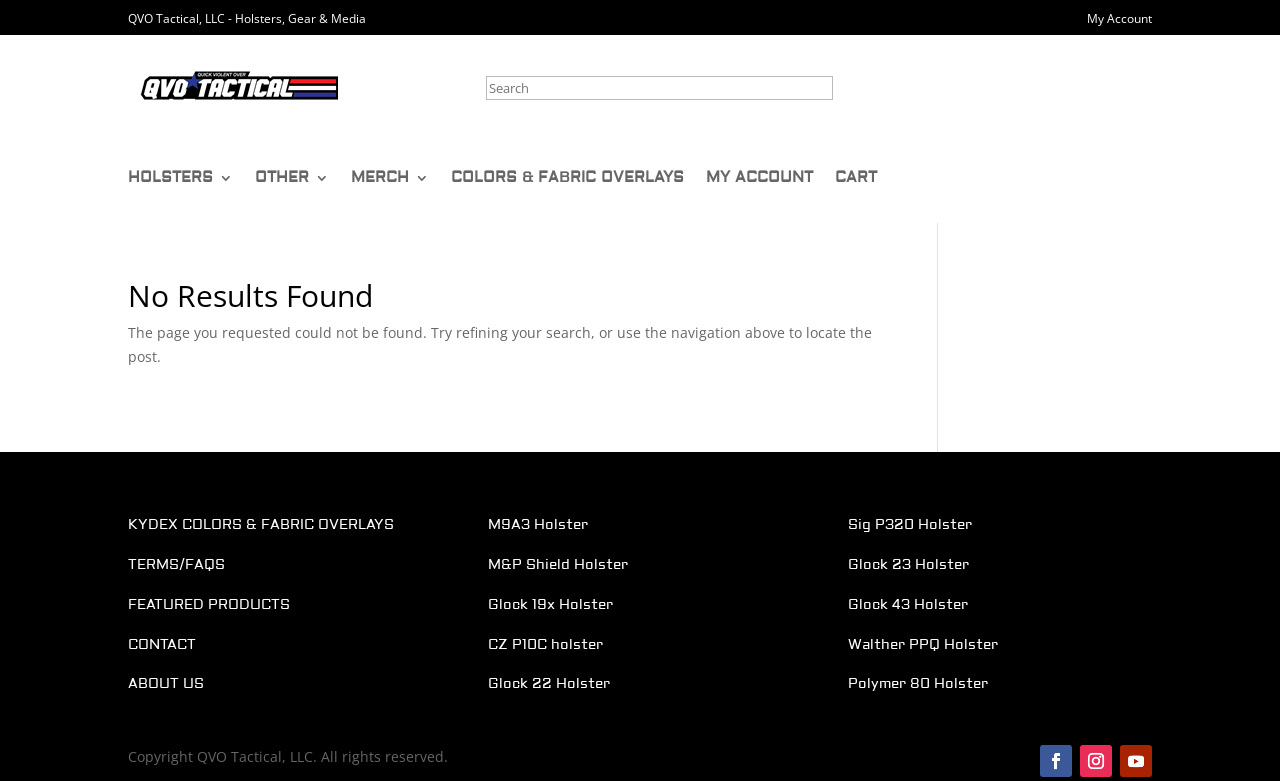What is the copyright information displayed on the page?
Ensure your answer is thorough and detailed.

The copyright information is obtained from the static text element 'Copyright QVO Tactical, LLC. All rights reserved.' which is located at the bottom of the page, indicating that the website content is owned by QVO Tactical, LLC and all rights are reserved.